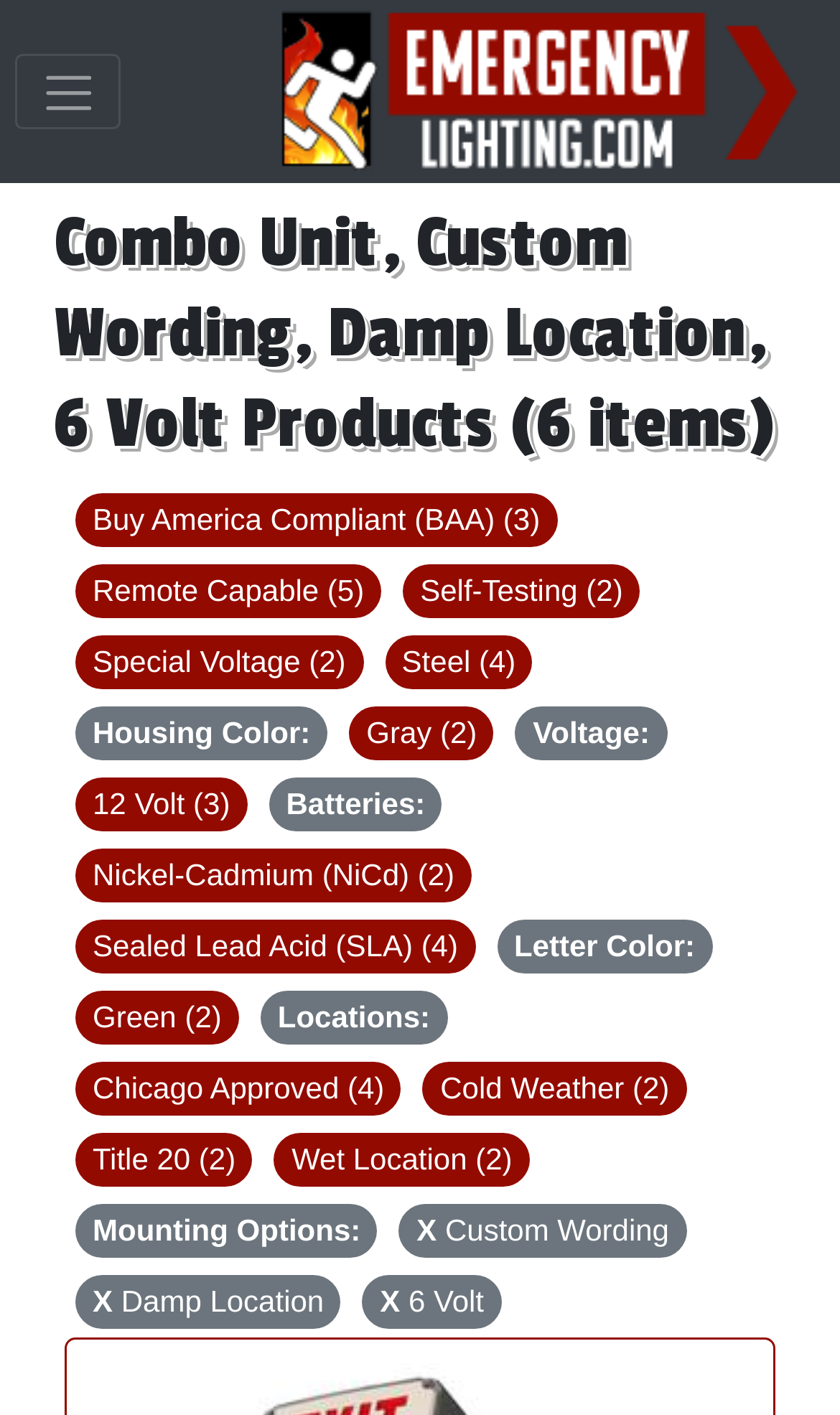How many 'StaticText' elements are on the page?
Using the visual information, respond with a single word or phrase.

5